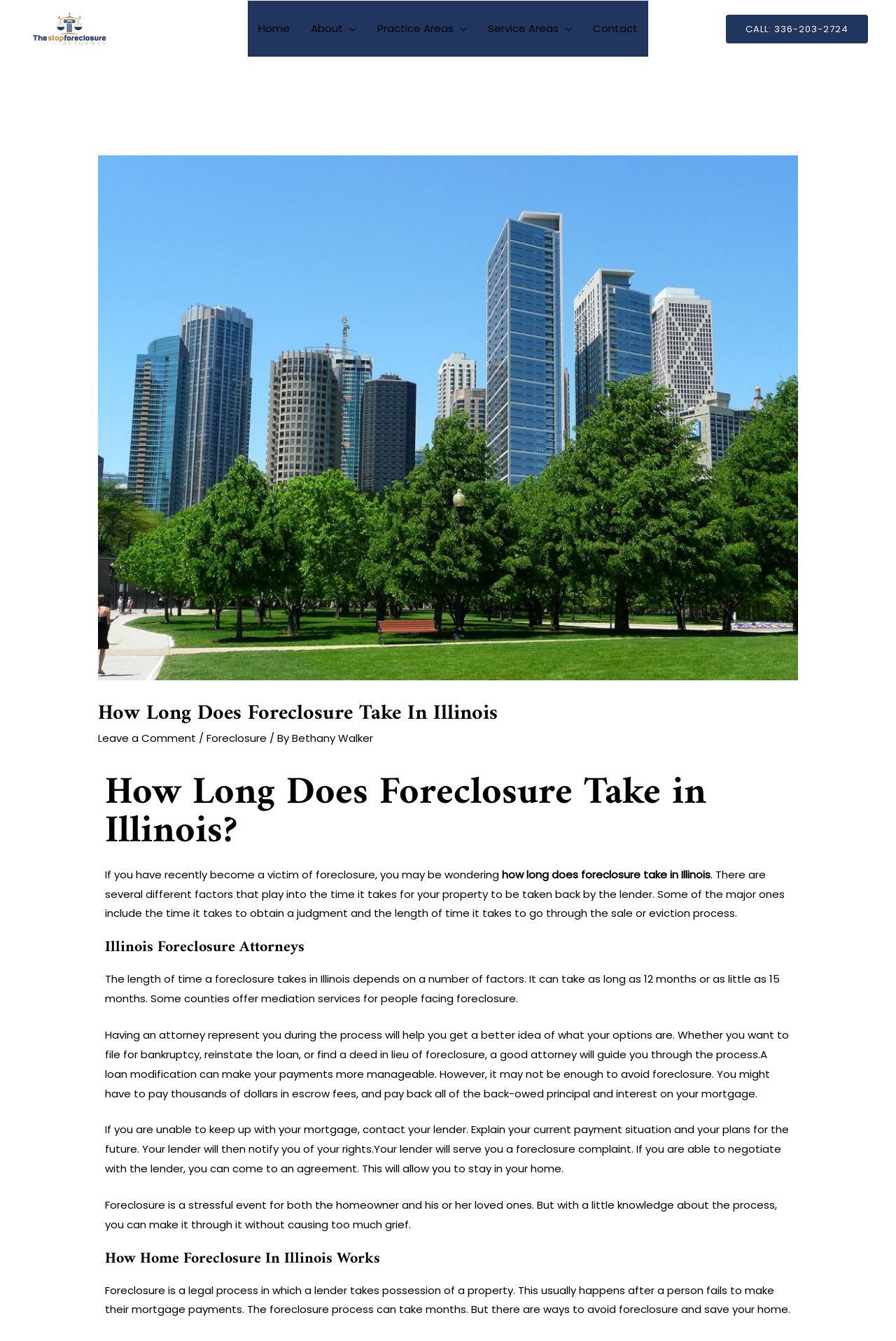What is the phone number to call for foreclosure assistance?
Using the image as a reference, give an elaborate response to the question.

I found the phone number by looking at the link element with the text 'CALL: 336-203-2724' which is located at the bottom of the webpage.